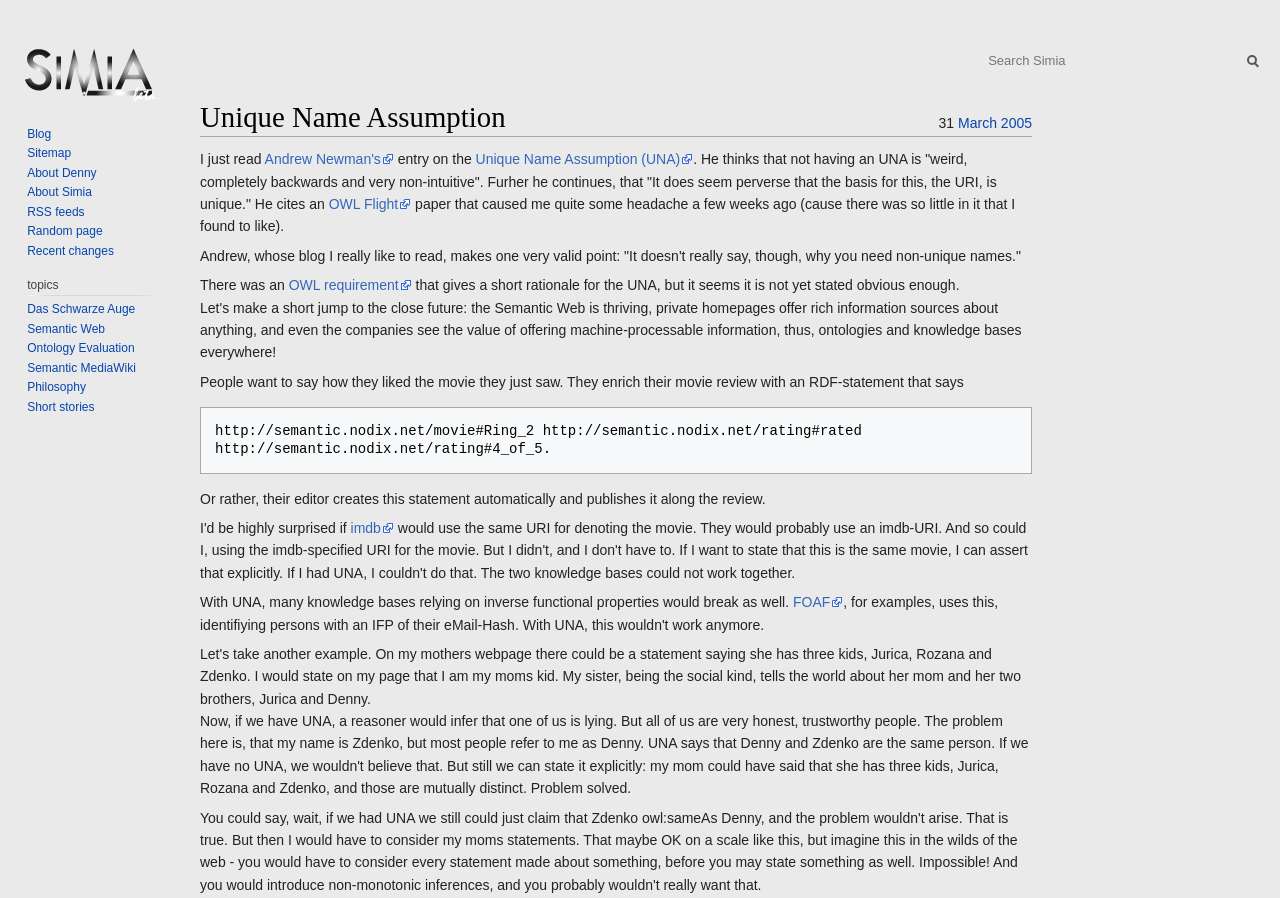Reply to the question with a brief word or phrase: What is the topic of the blog post?

Unique Name Assumption